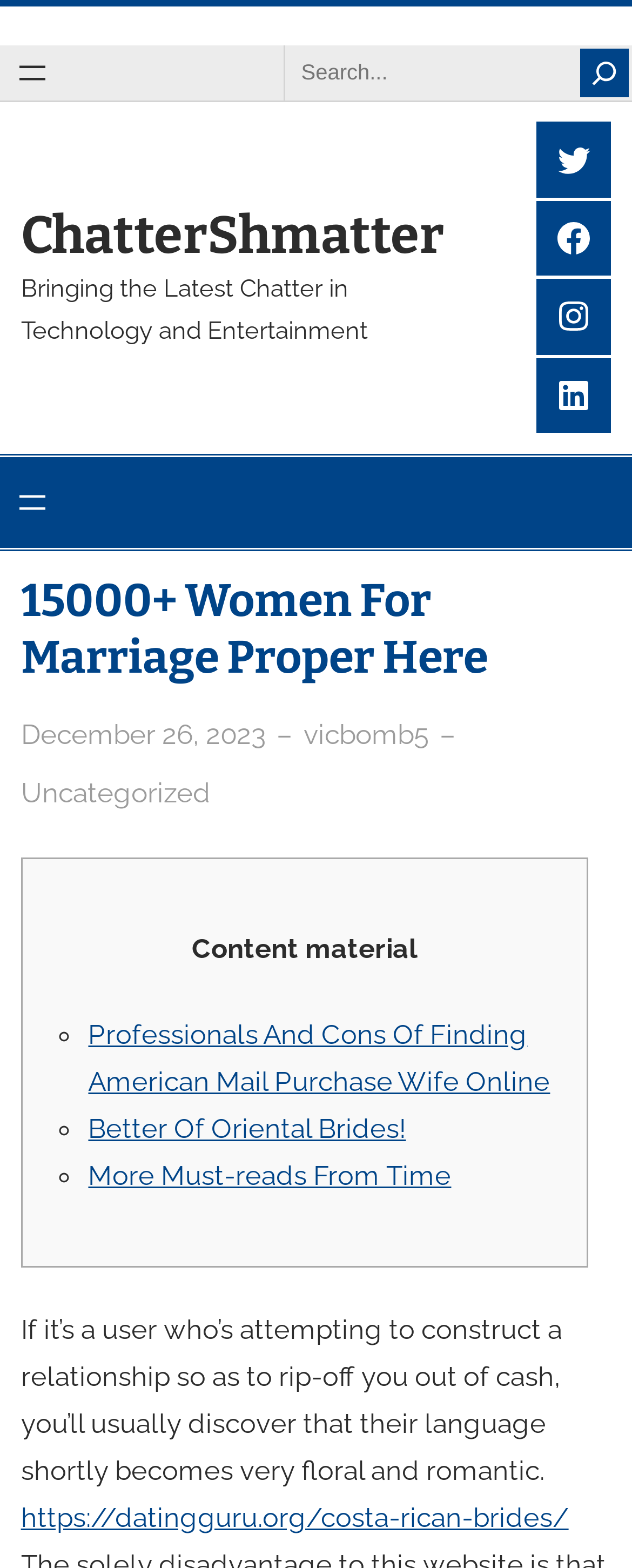Specify the bounding box coordinates of the element's area that should be clicked to execute the given instruction: "Read about Professionals And Cons Of Finding American Mail Purchase Wife Online". The coordinates should be four float numbers between 0 and 1, i.e., [left, top, right, bottom].

[0.14, 0.649, 0.87, 0.7]